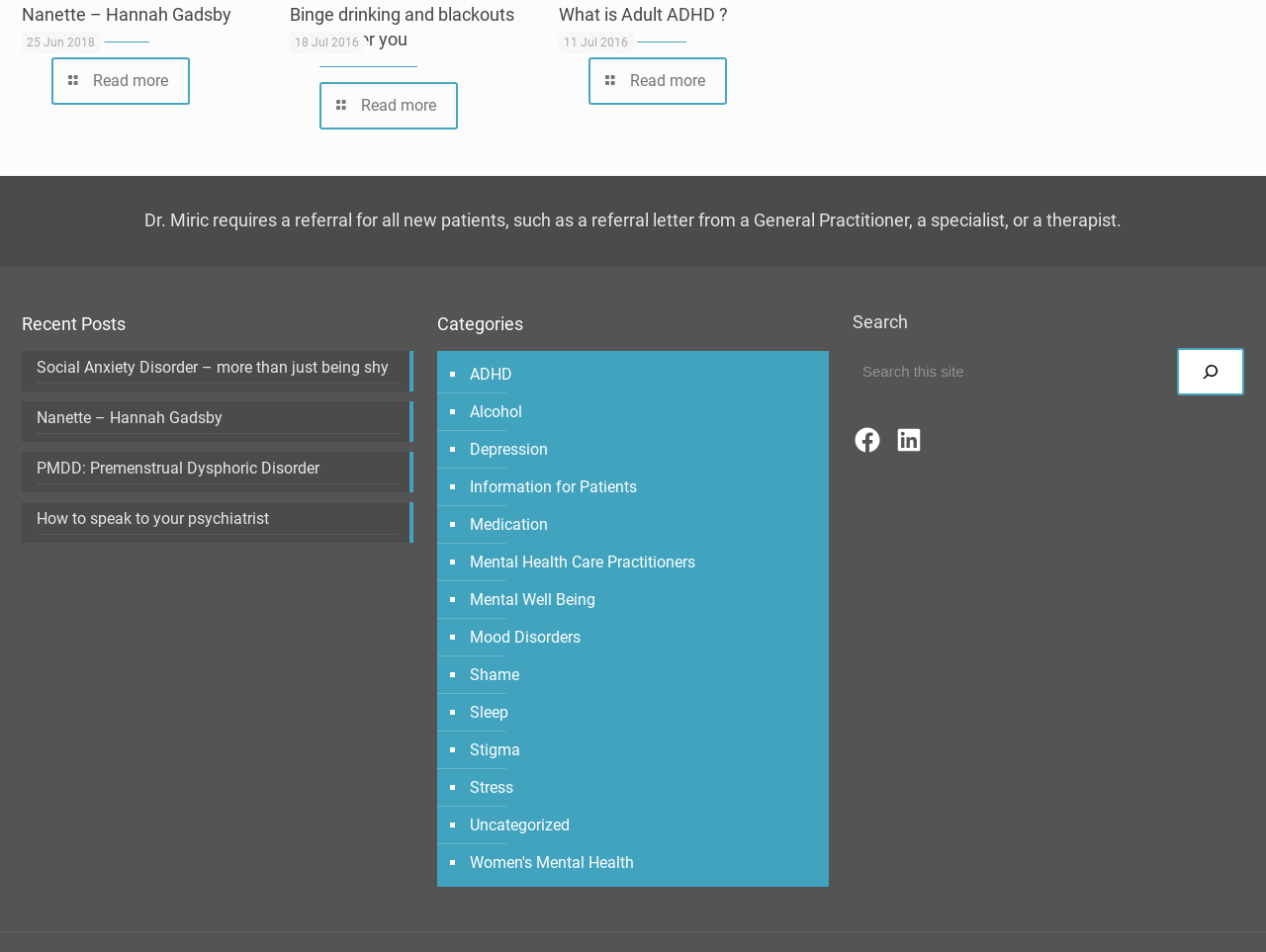Identify the bounding box coordinates of the region I need to click to complete this instruction: "Search for a topic".

[0.673, 0.365, 0.922, 0.415]